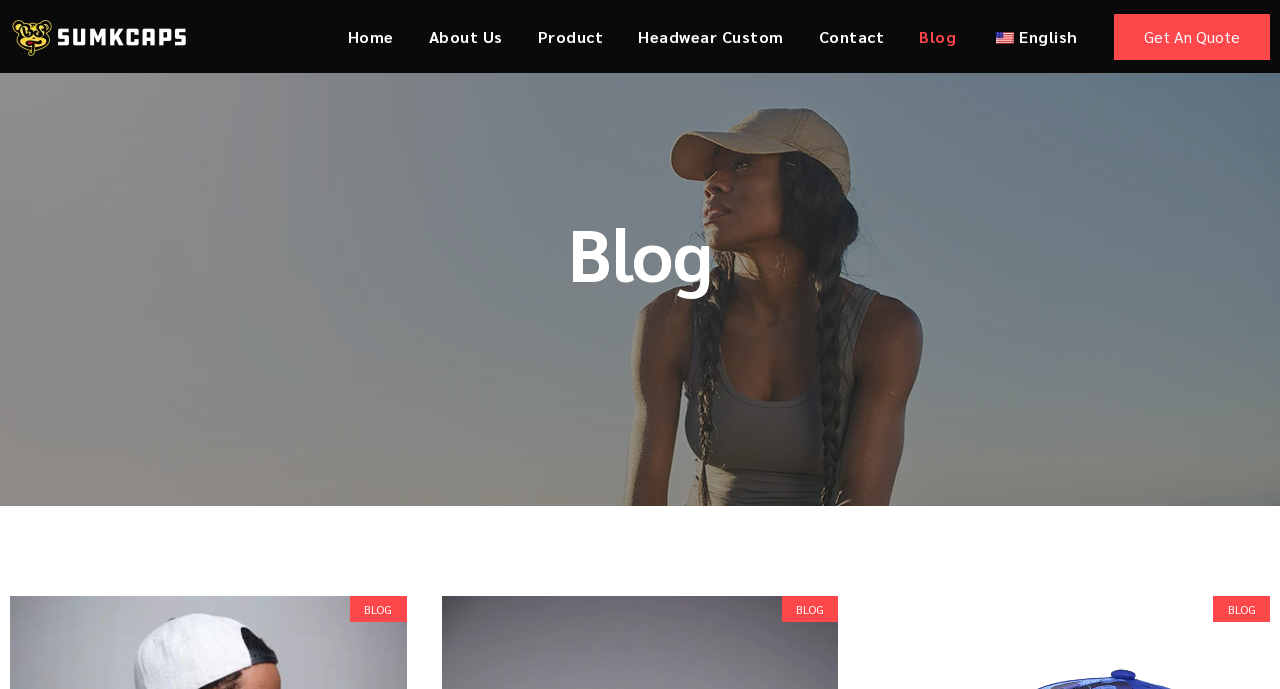Pinpoint the bounding box coordinates of the element you need to click to execute the following instruction: "click the SUMKCAPS-LOGO". The bounding box should be represented by four float numbers between 0 and 1, in the format [left, top, right, bottom].

[0.008, 0.017, 0.148, 0.089]